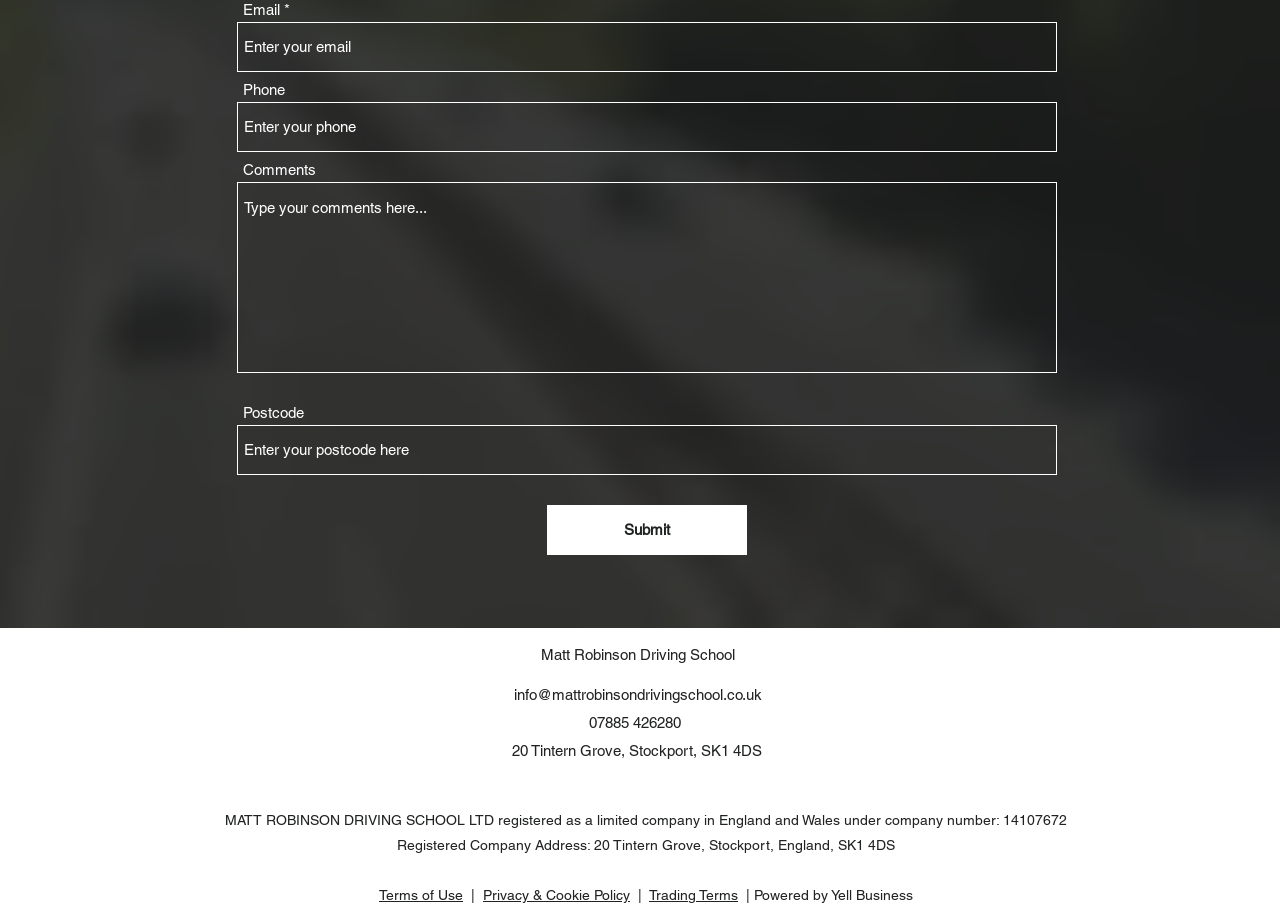Please find the bounding box coordinates for the clickable element needed to perform this instruction: "Click Submit".

[0.427, 0.558, 0.584, 0.613]